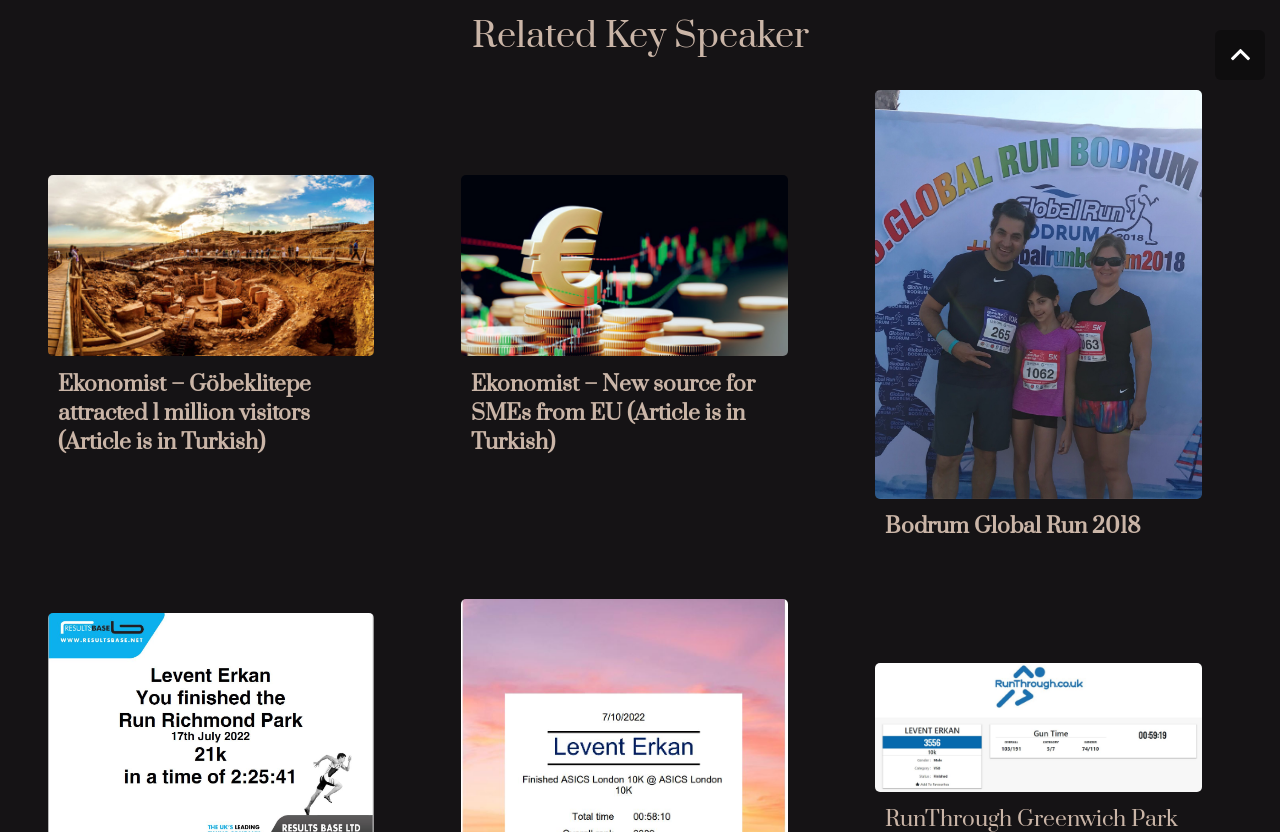What type of event is mentioned in the third article?
Look at the screenshot and give a one-word or phrase answer.

Run